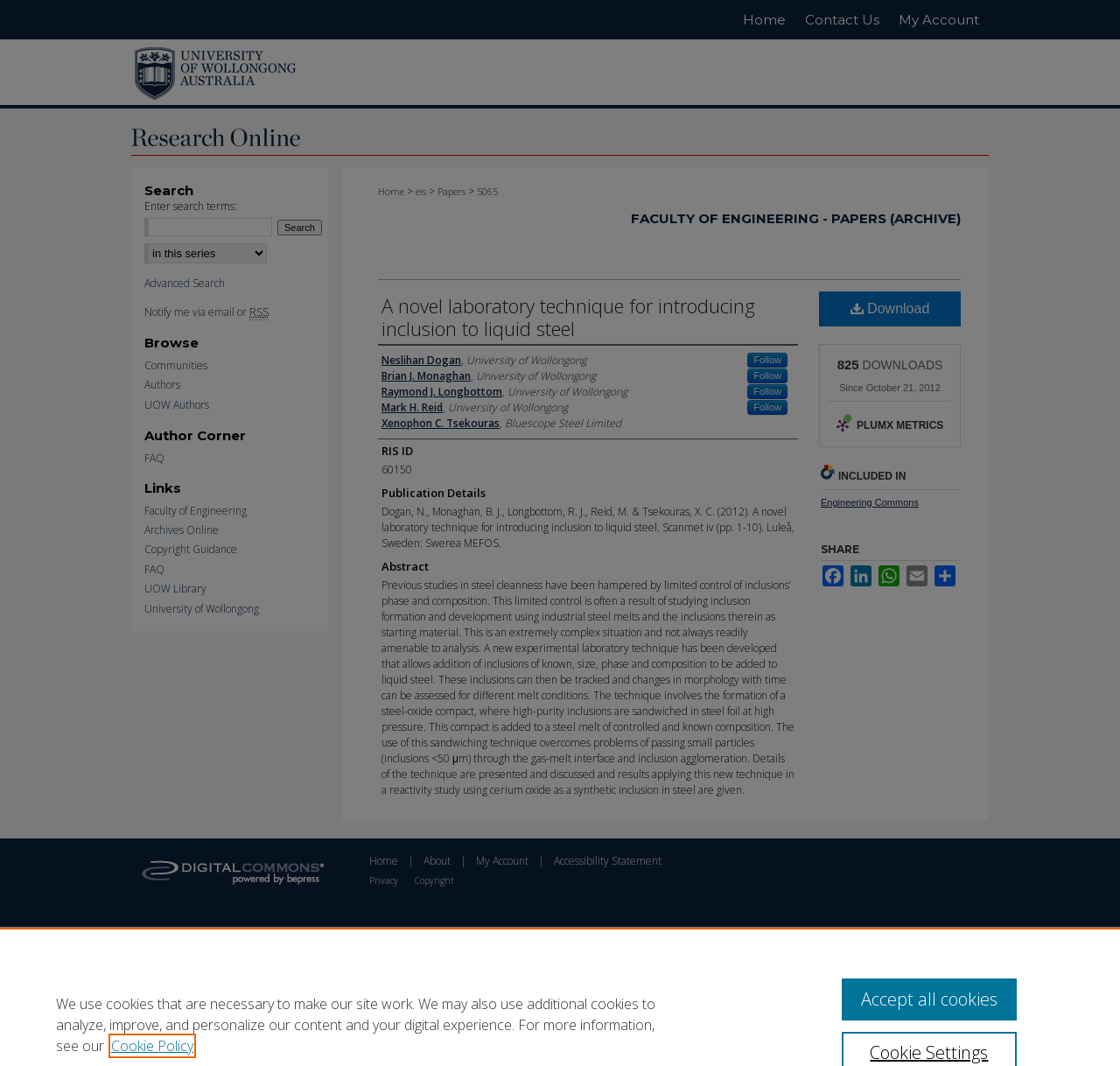Please specify the bounding box coordinates of the clickable section necessary to execute the following command: "Follow 'Neslihan Dogan'".

[0.667, 0.331, 0.703, 0.345]